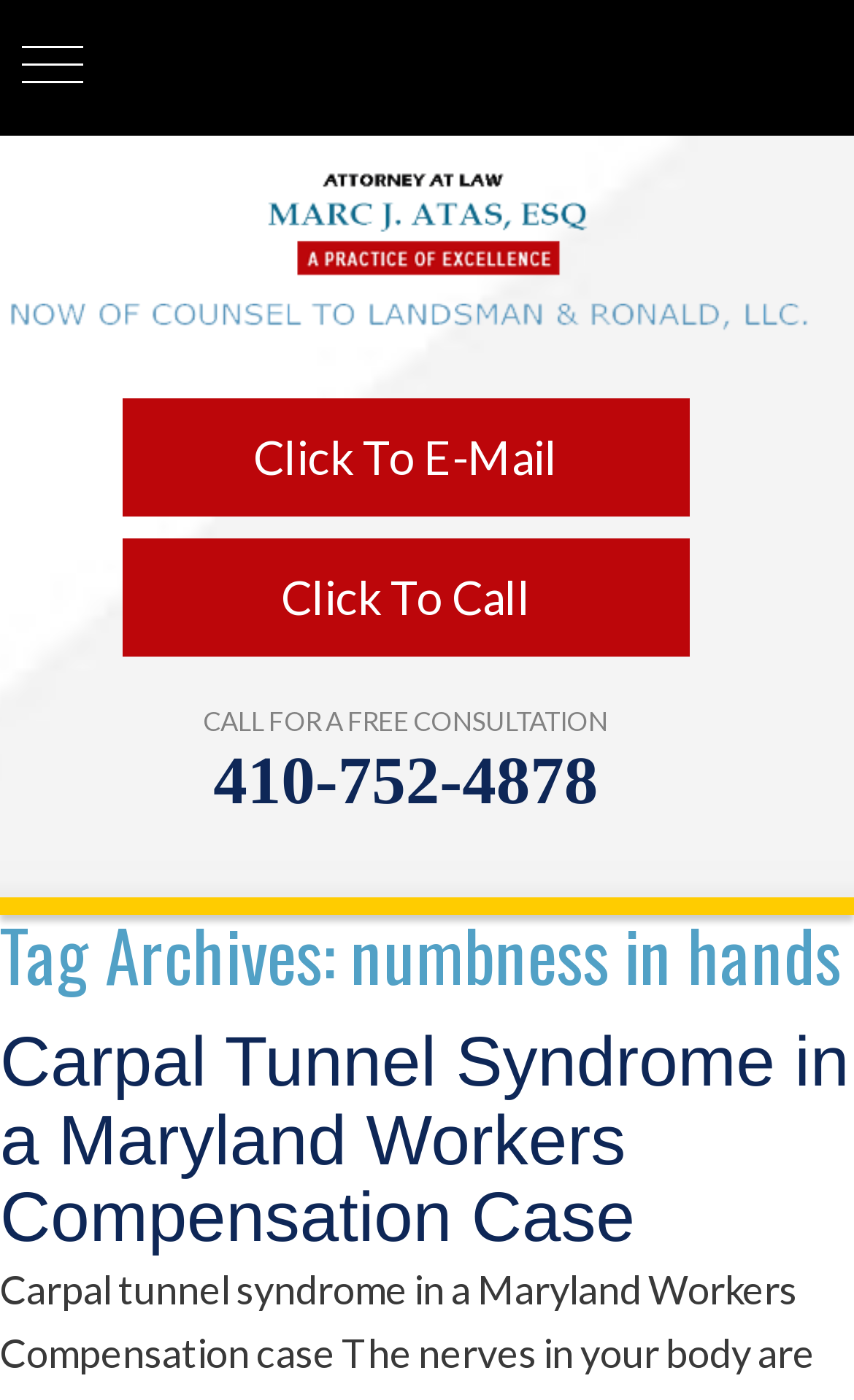Please answer the following question using a single word or phrase: 
What is the topic of the archive?

numbness in hands